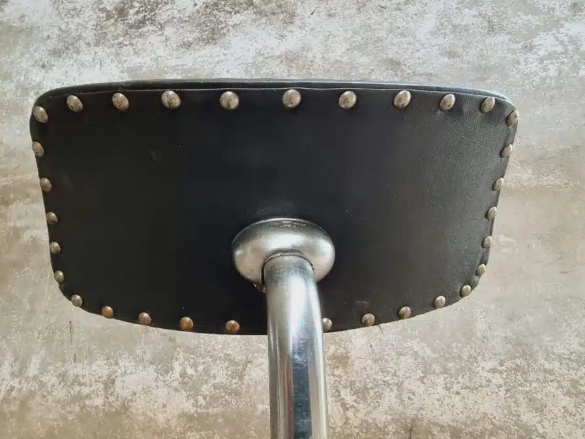Describe in detail everything you see in the image.

The image features a close-up view of a black leather seat back, adorned with decorative metal studs along its edges. The seat is attached to a polished metal support, showcasing a blend of modern and vintage design elements. The background displays a textured surface, likely concrete, that adds a rustic feel to the overall composition. The angle captures the underside of the seat, highlighting the craftsmanship and materials used in its construction, which may evoke a sense of nostalgia or industrial style.